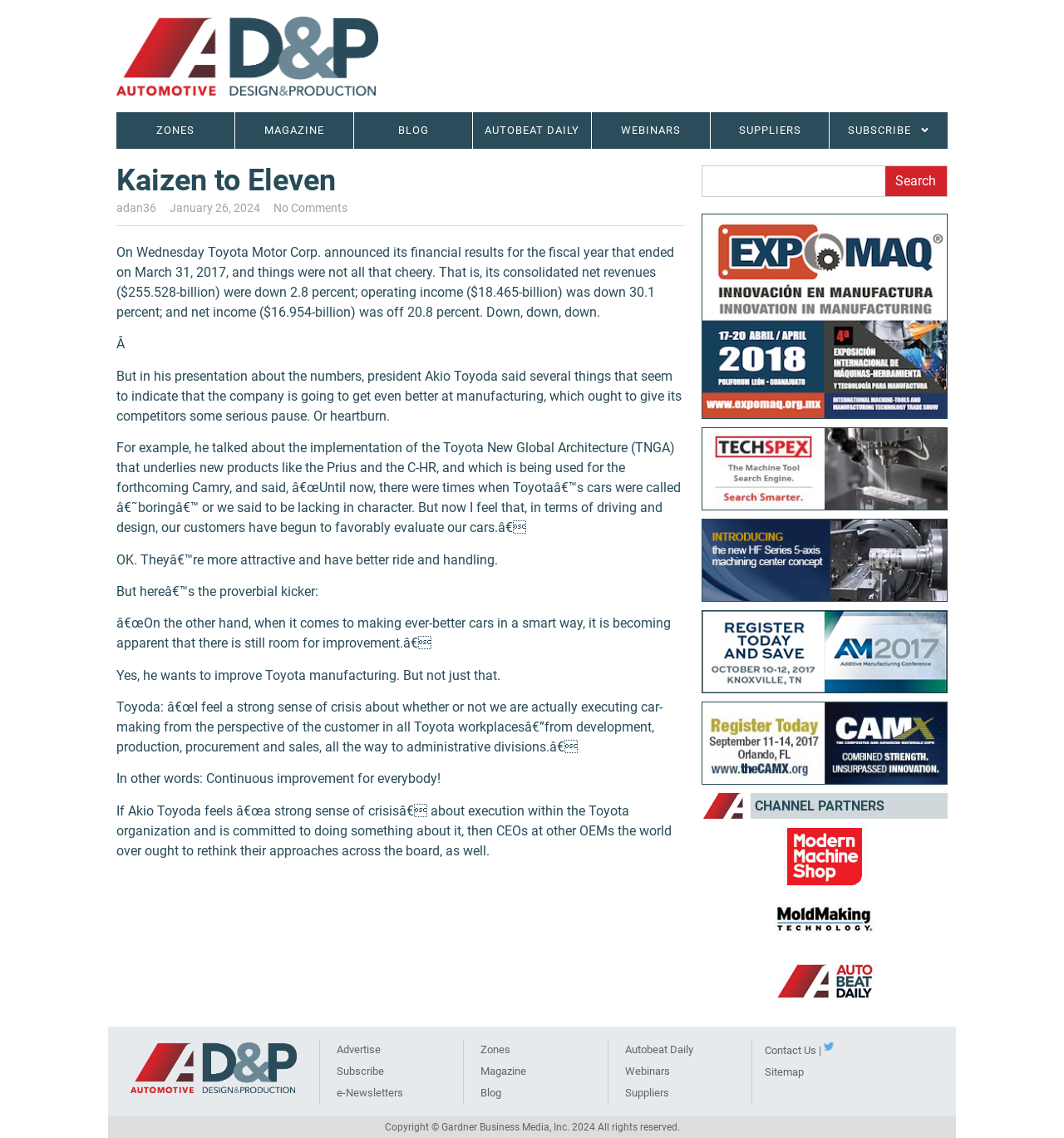Given the element description Autobeat Daily, identify the bounding box coordinates for the UI element on the webpage screenshot. The format should be (top-left x, top-left y, bottom-right x, bottom-right y), with values between 0 and 1.

[0.572, 0.913, 0.706, 0.932]